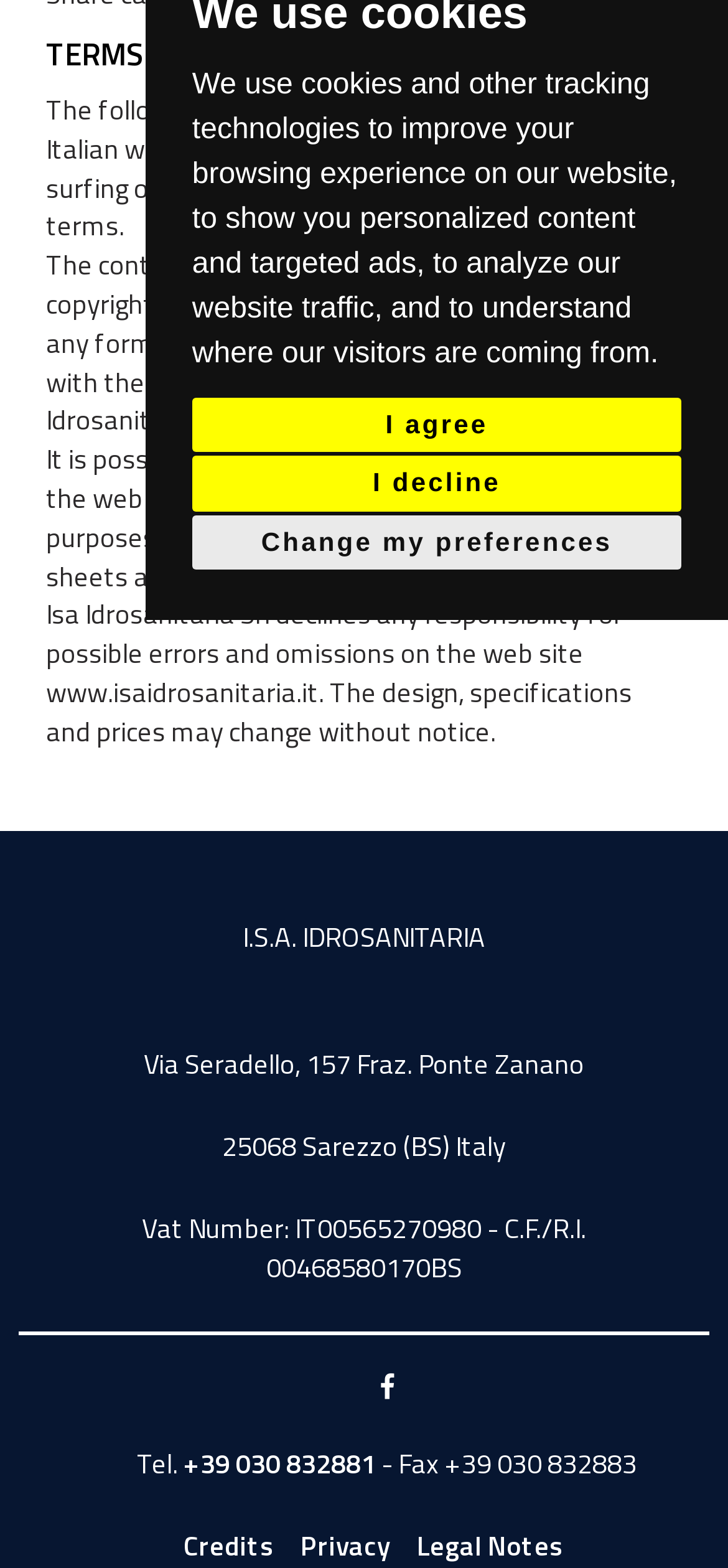Predict the bounding box coordinates of the UI element that matches this description: "Credits". The coordinates should be in the format [left, top, right, bottom] with each value between 0 and 1.

[0.252, 0.973, 0.375, 0.999]